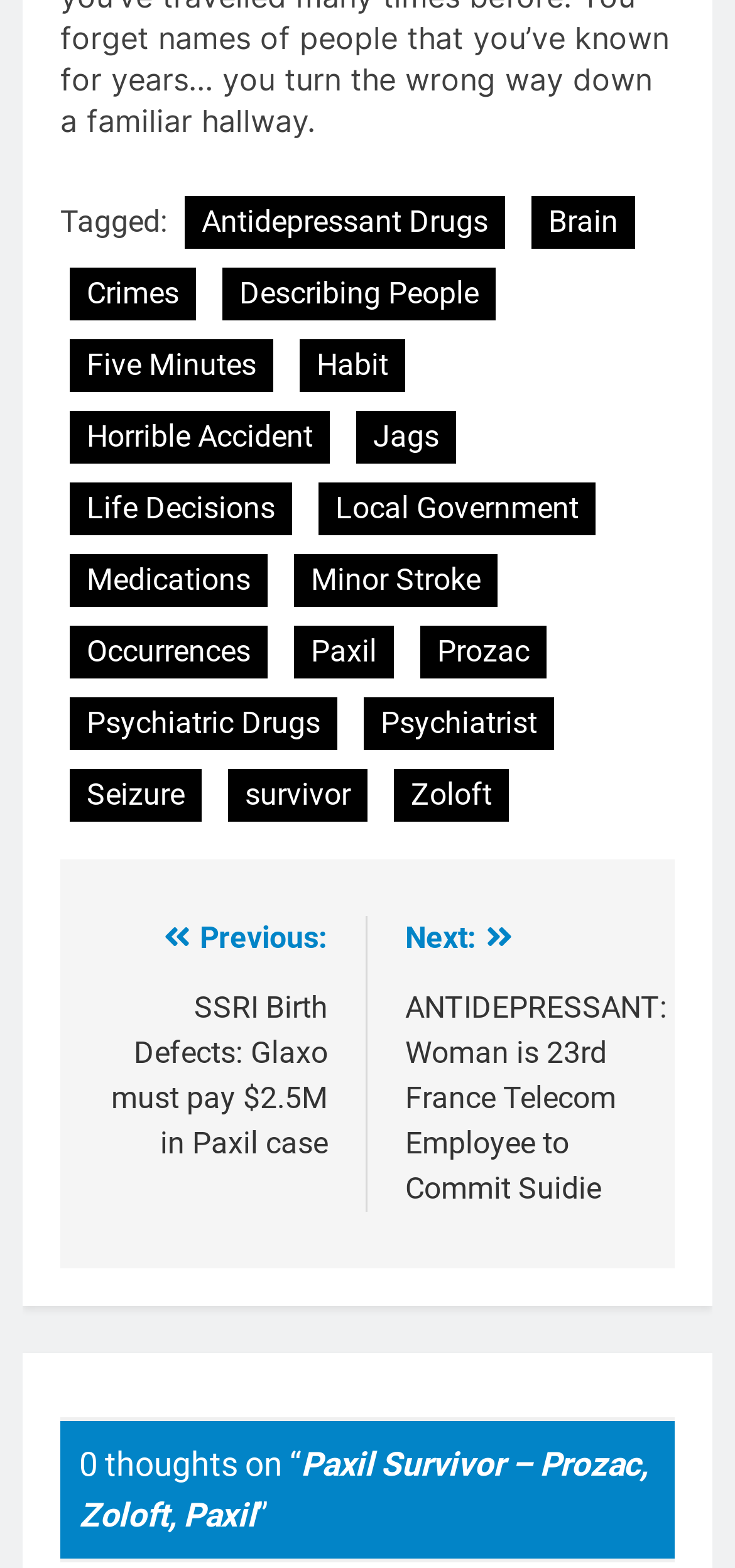Pinpoint the bounding box coordinates of the clickable element needed to complete the instruction: "Click on the 'Previous' page". The coordinates should be provided as four float numbers between 0 and 1: [left, top, right, bottom].

[0.133, 0.584, 0.446, 0.74]